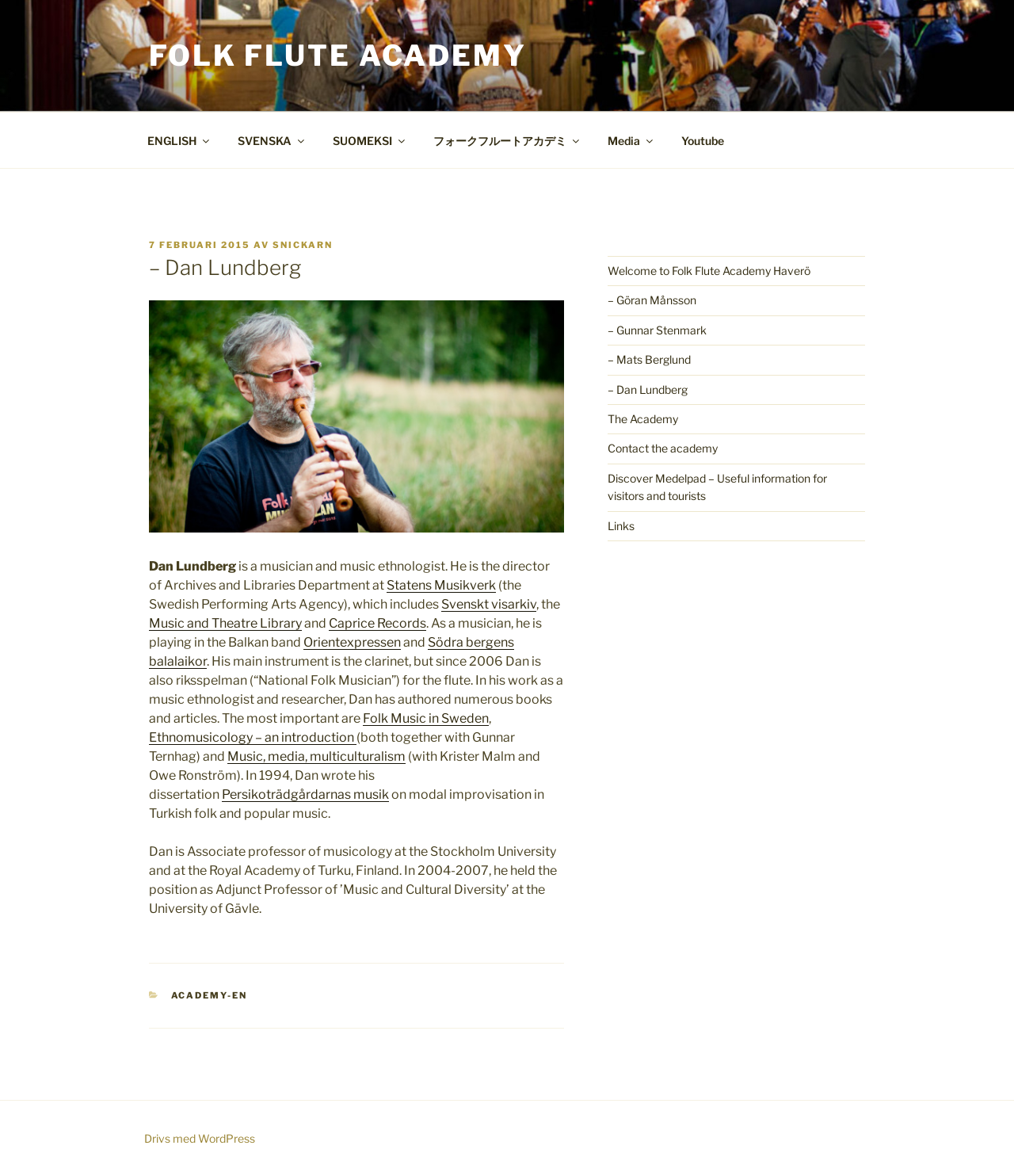Identify the bounding box coordinates necessary to click and complete the given instruction: "Explore the Academy".

[0.599, 0.35, 0.668, 0.362]